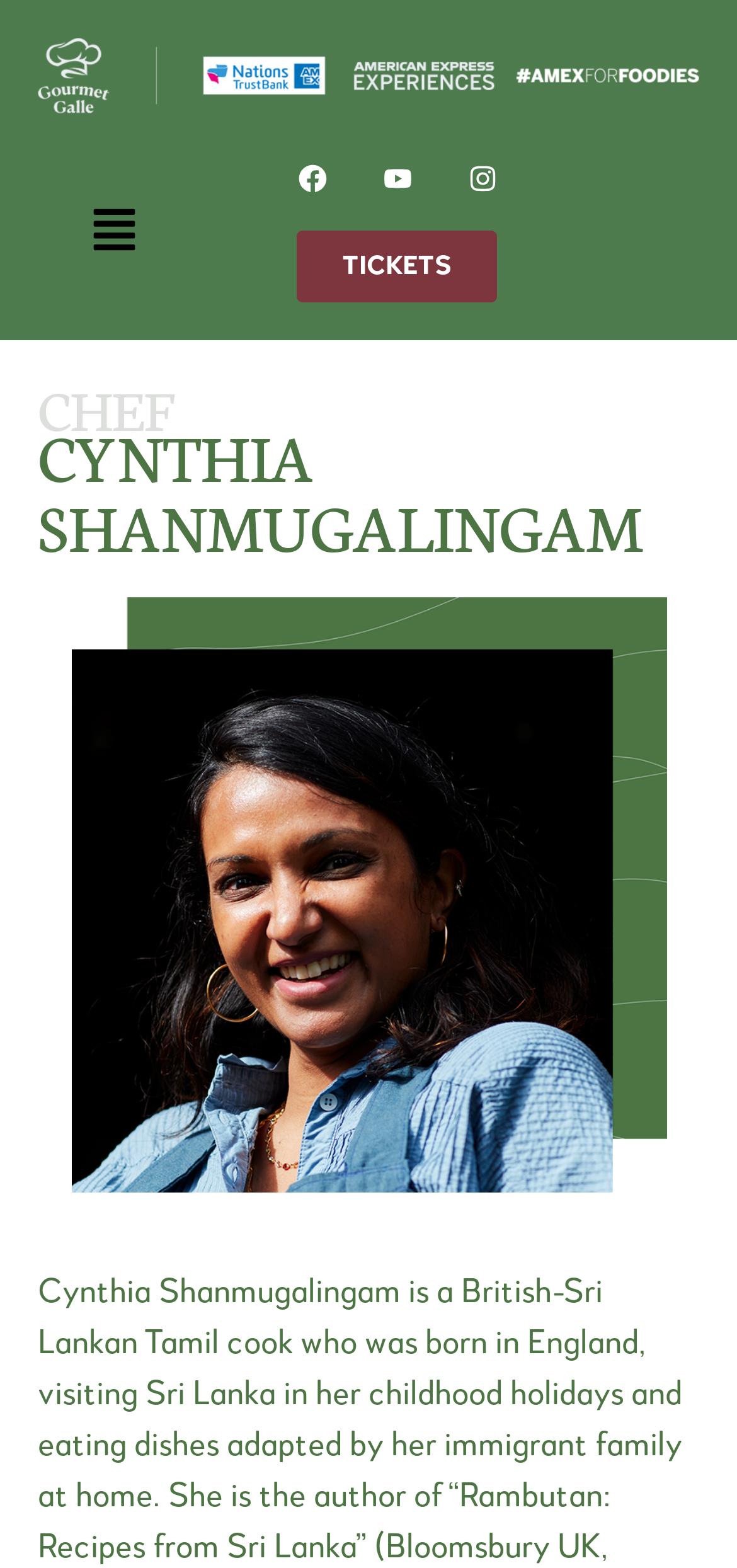Please answer the following question using a single word or phrase: 
What is the text on the button?

Menu